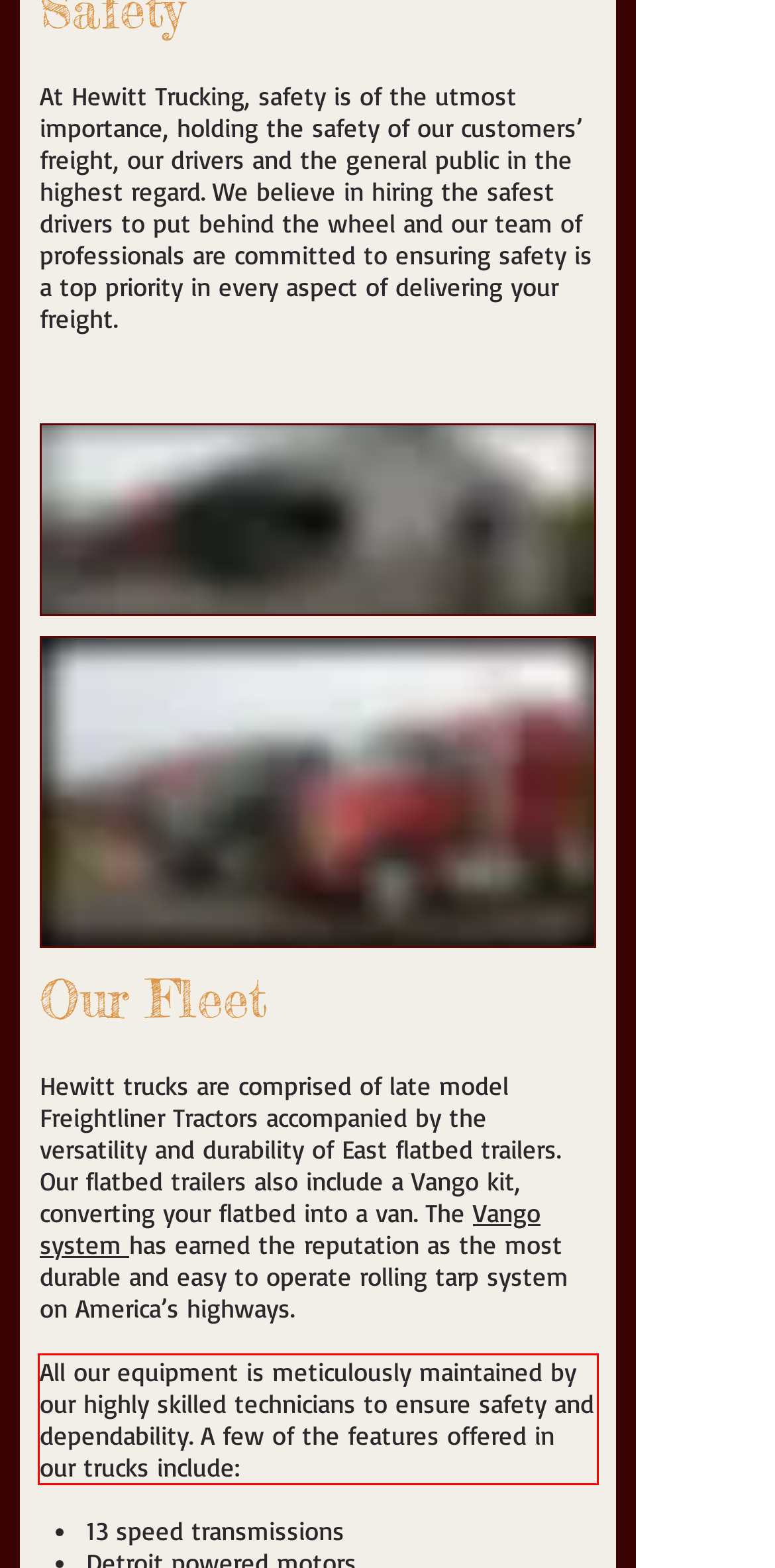You have a screenshot with a red rectangle around a UI element. Recognize and extract the text within this red bounding box using OCR.

All our equipment is meticulously maintained by our highly skilled technicians to ensure safety and dependability. A few of the features offered in our trucks include: